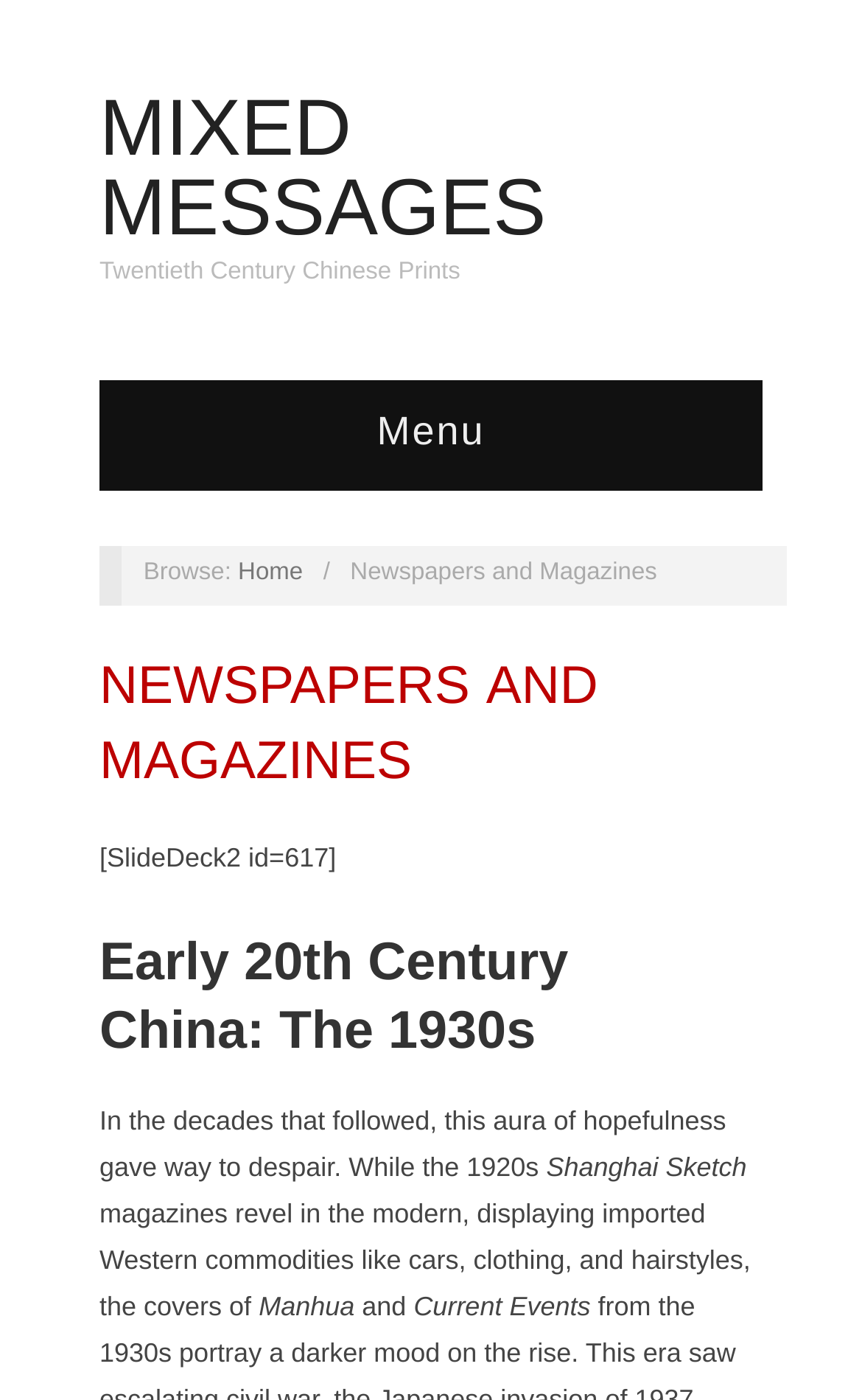Give a concise answer of one word or phrase to the question: 
What is the main category of the webpage?

Newspapers and Magazines